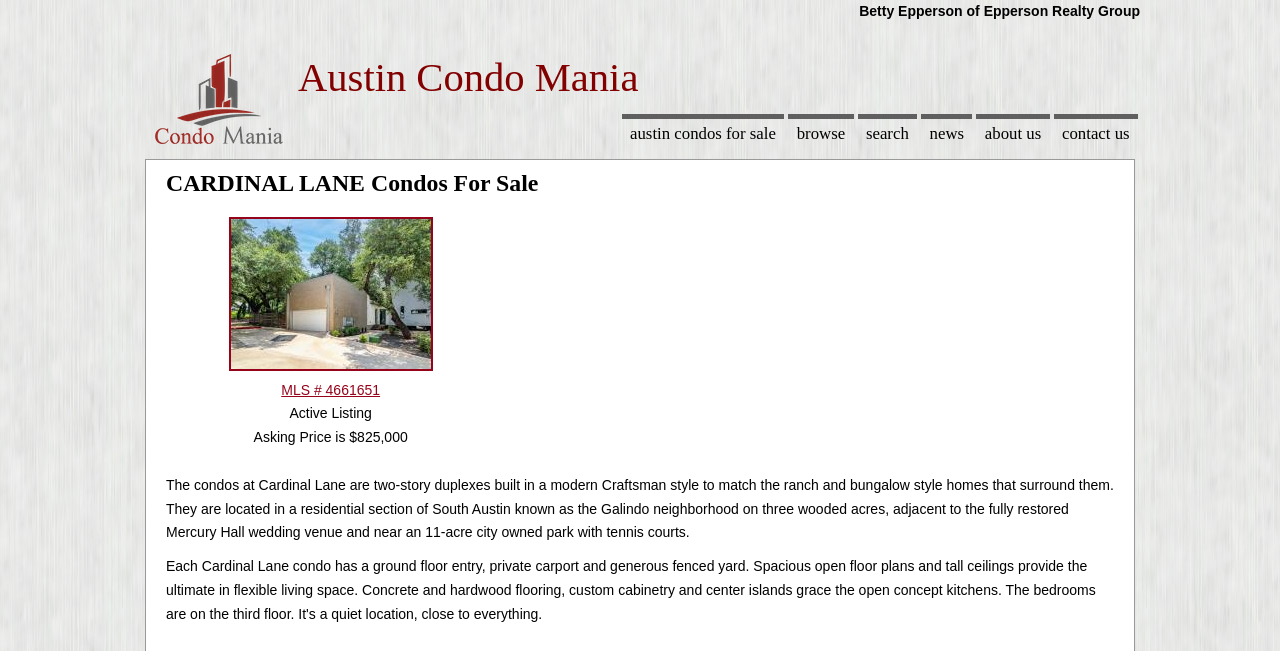What is adjacent to the condos at Cardinal Lane?
Please describe in detail the information shown in the image to answer the question.

I found the answer by reading the static text element that describes the location of the condos at Cardinal Lane, which says they are adjacent to the fully restored Mercury Hall wedding venue.